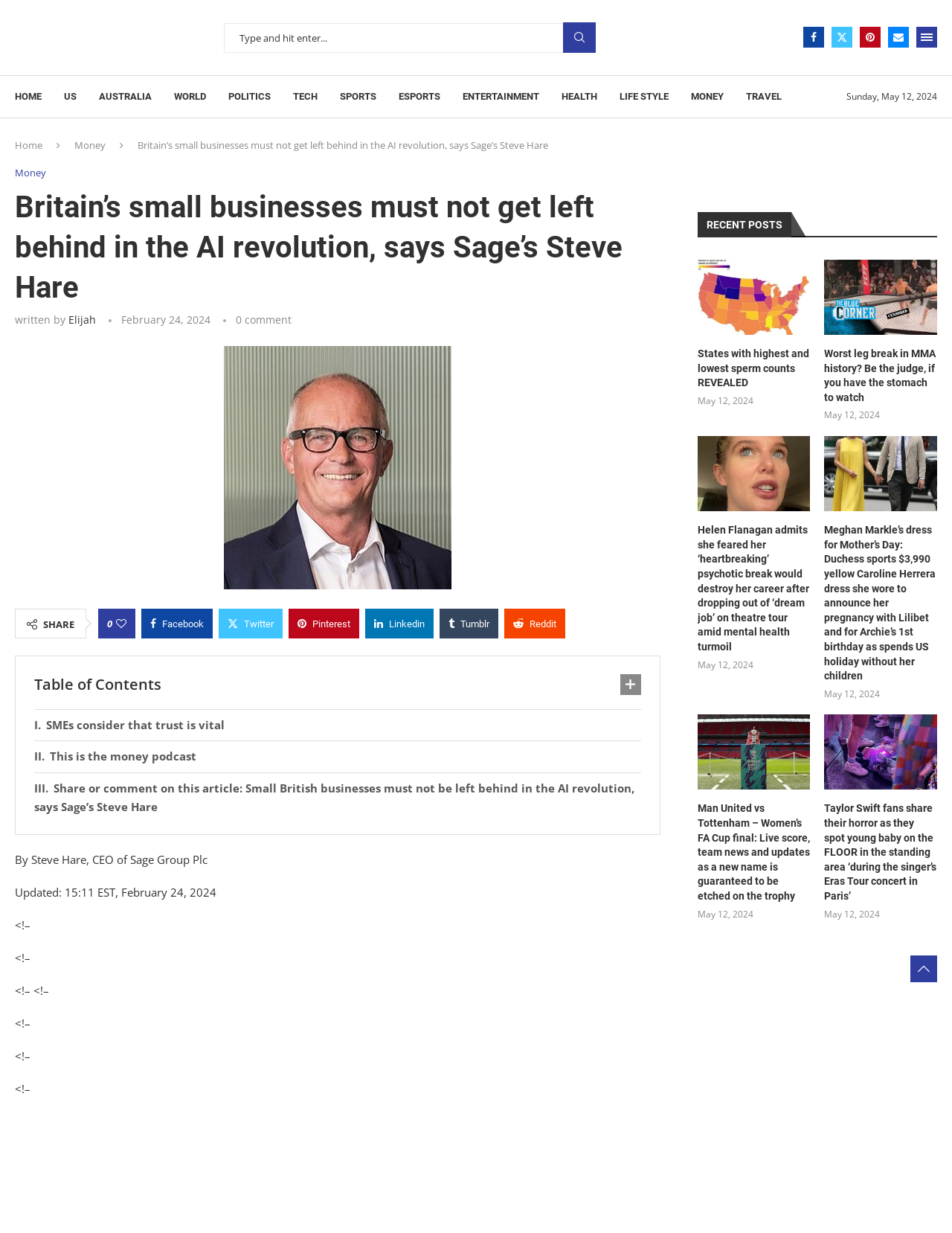Identify the bounding box coordinates of the clickable section necessary to follow the following instruction: "Share this post on Facebook". The coordinates should be presented as four float numbers from 0 to 1, i.e., [left, top, right, bottom].

[0.148, 0.493, 0.223, 0.518]